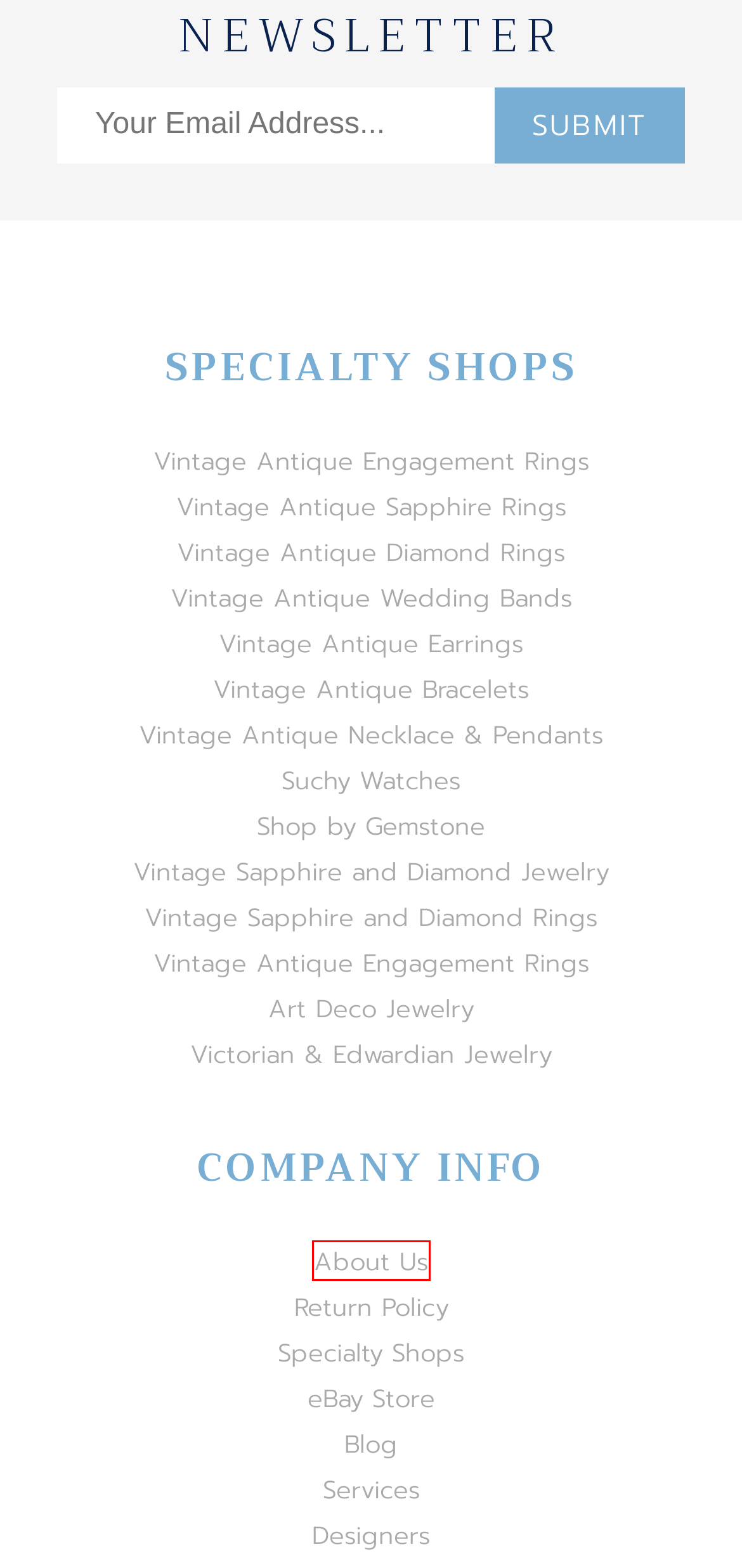Given a screenshot of a webpage with a red rectangle bounding box around a UI element, select the best matching webpage description for the new webpage that appears after clicking the highlighted element. The candidate descriptions are:
A. Antique Jewelry Online |Best Antique & Vintage Jewelry Online Store
B. Antique Jewelry Online | Buy Vintage & Antique Jewelry | Best Jewelry Designers
C. Shop By - Shop by Gemstone - Page 1 - petersuchyjewelers
D. Buy Vintage Sapphire Diamond Jewelry Online | Peter Suchy Jewelers
E. Art Deco Engagement Rings |Buy Art Deco Diamond Engagement Rings & Jewelry
F. Buy Antique Jewelry Online| Experienced Designers for Antique & Vintage Jewelry
G. Vintage Engagement Rings| Best Diamond Engagement Rings by Peter Suchy Jewelers
H. Antique and Vintage Diamond Engagement Rings Online at Peter Suchy Jewelers

F